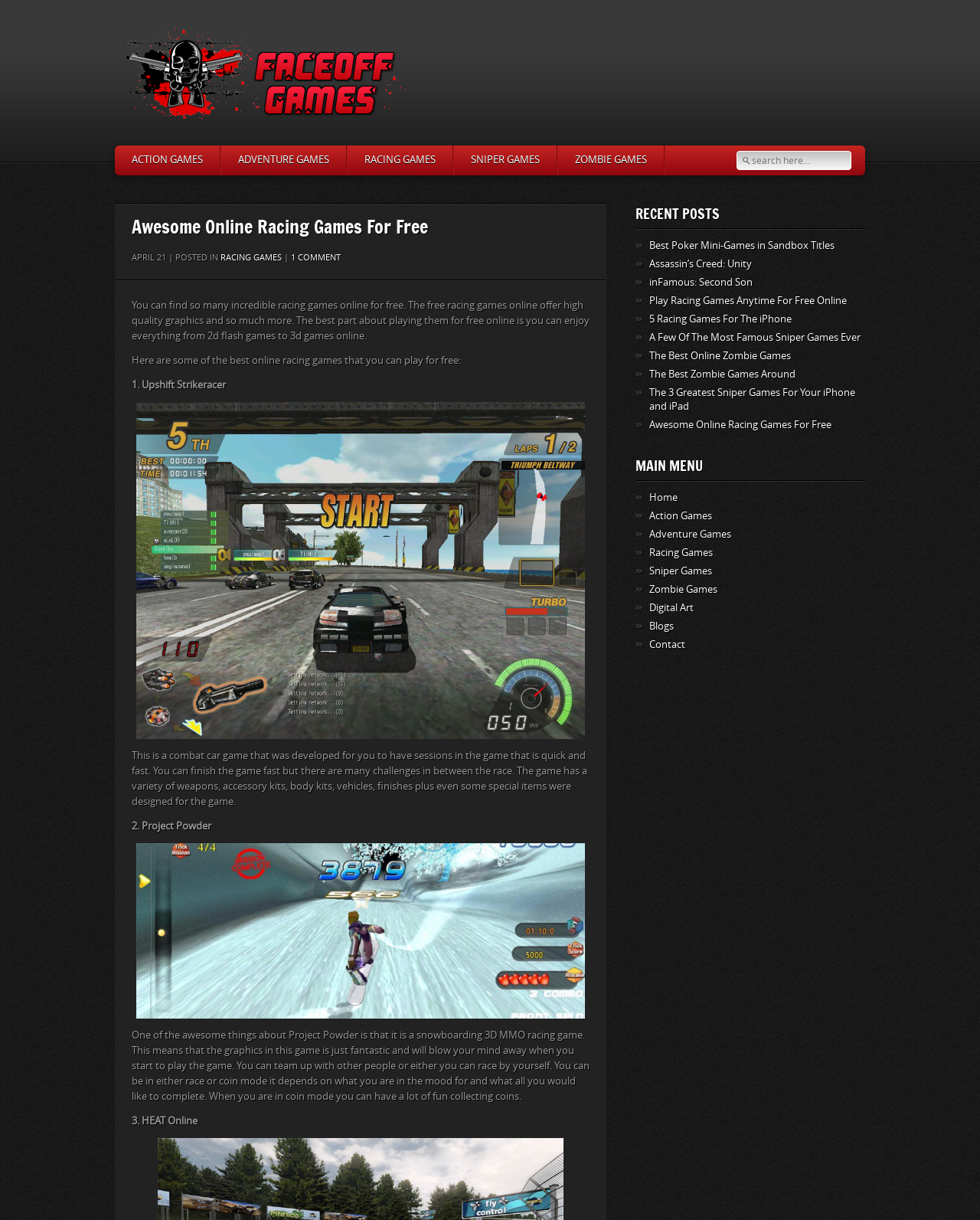Find the bounding box coordinates of the element you need to click on to perform this action: 'Search for a game'. The coordinates should be represented by four float values between 0 and 1, in the format [left, top, right, bottom].

[0.752, 0.124, 0.865, 0.139]